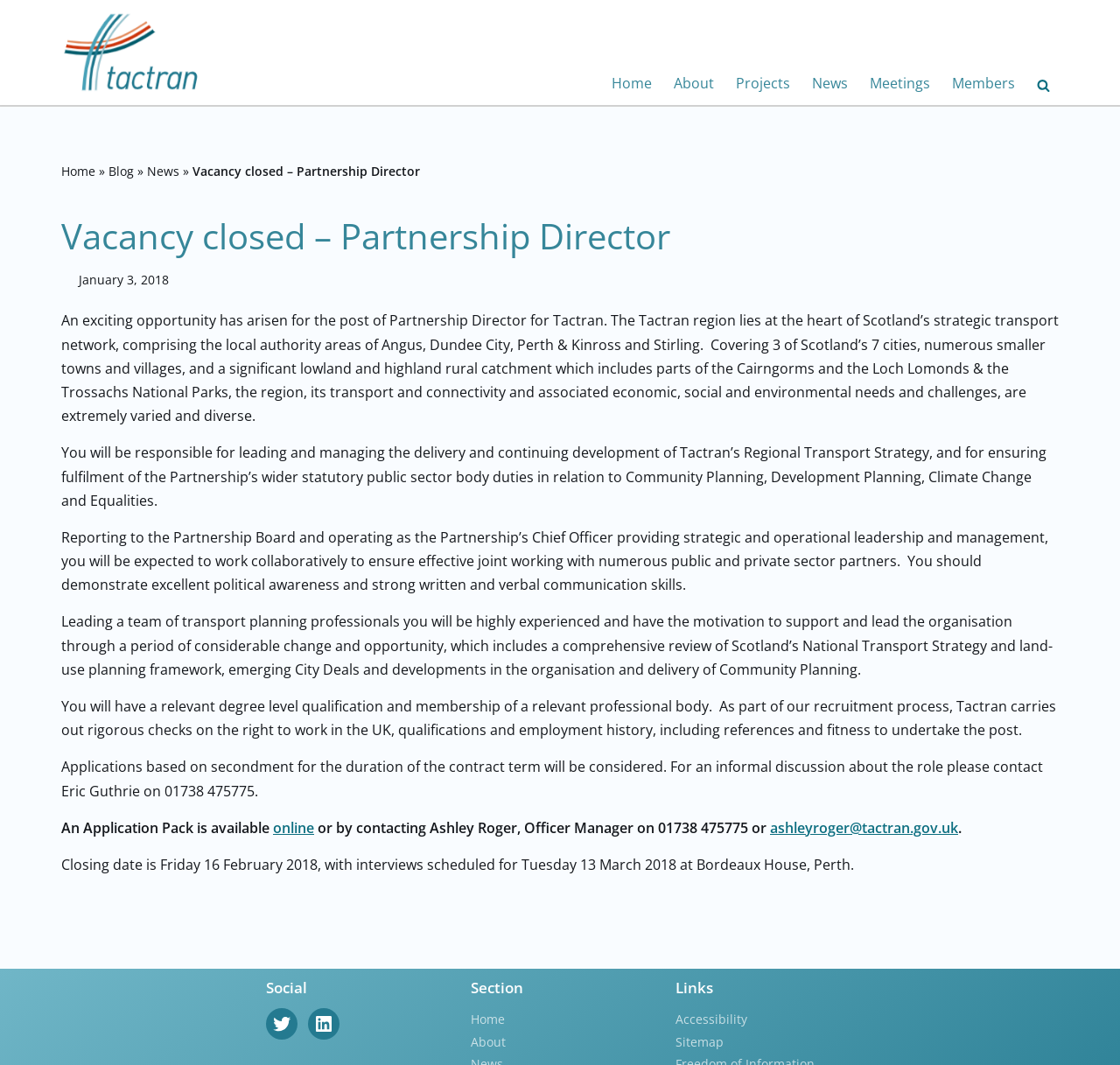Please determine the bounding box coordinates for the element that should be clicked to follow these instructions: "Contact 'ashleyroger@tactran.gov.uk'".

[0.688, 0.768, 0.855, 0.786]